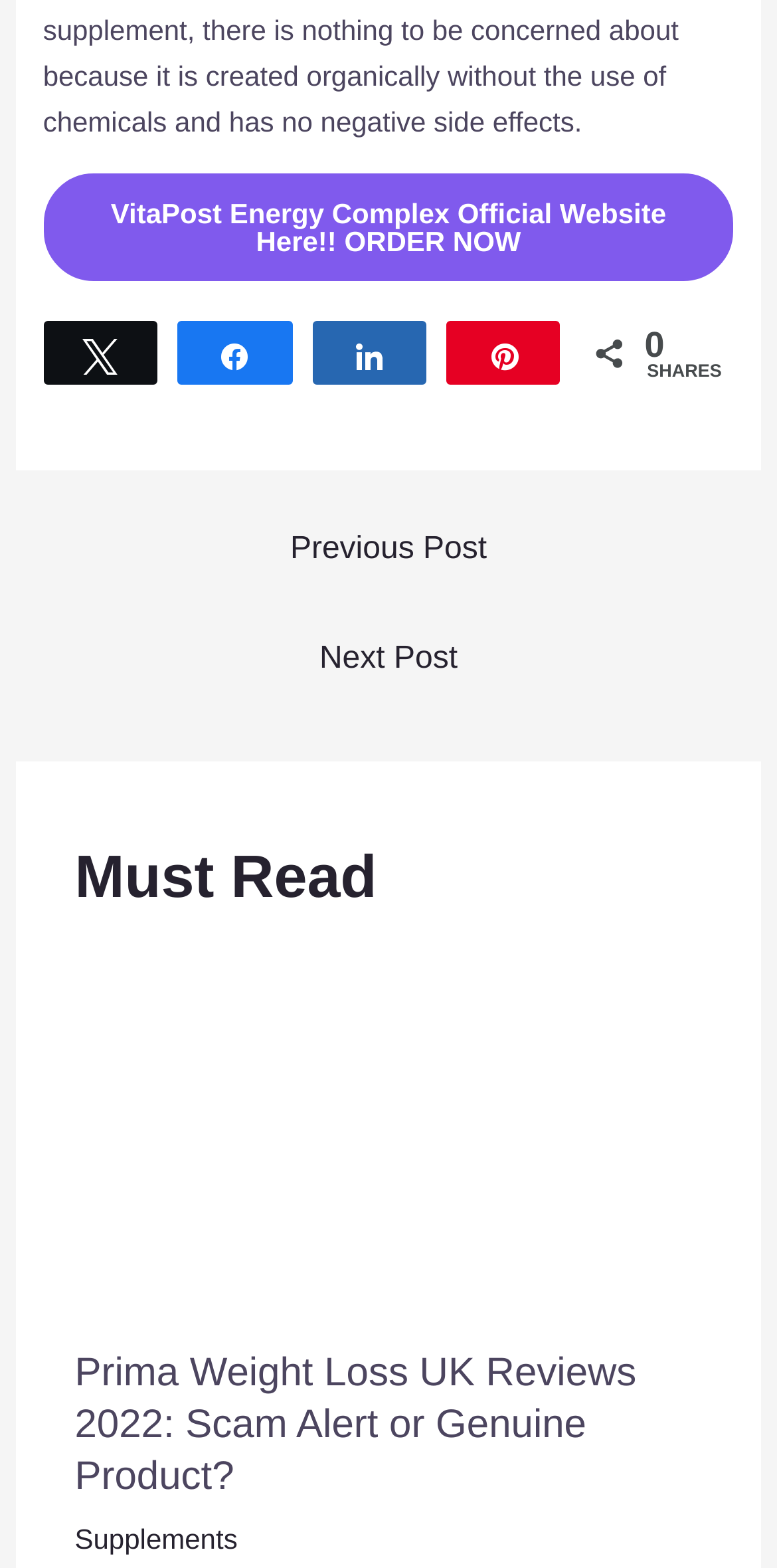Please identify the bounding box coordinates of the element that needs to be clicked to perform the following instruction: "View next post".

[0.043, 0.399, 0.957, 0.447]